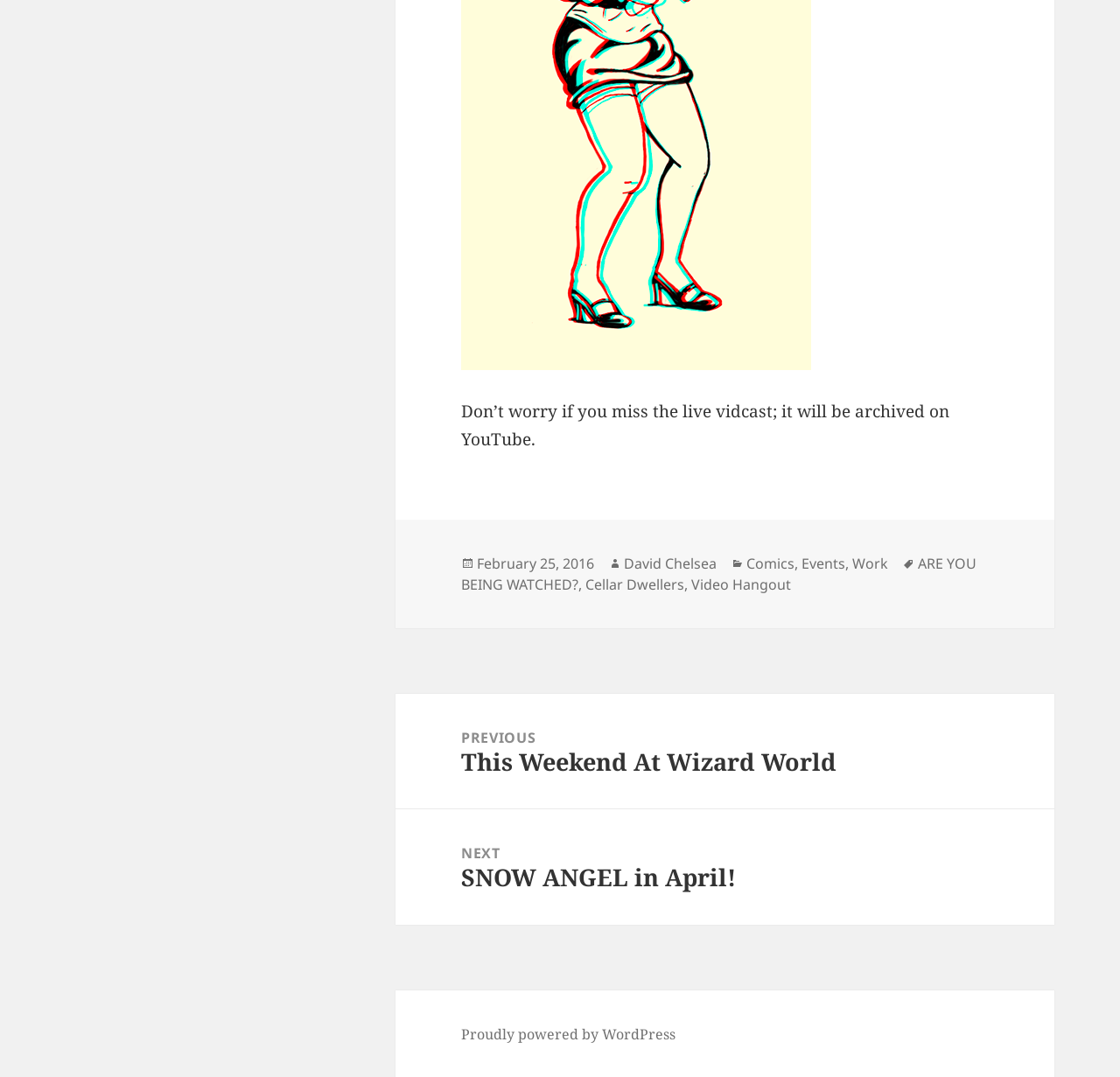Find the bounding box coordinates for the UI element whose description is: "Events". The coordinates should be four float numbers between 0 and 1, in the format [left, top, right, bottom].

[0.716, 0.514, 0.755, 0.533]